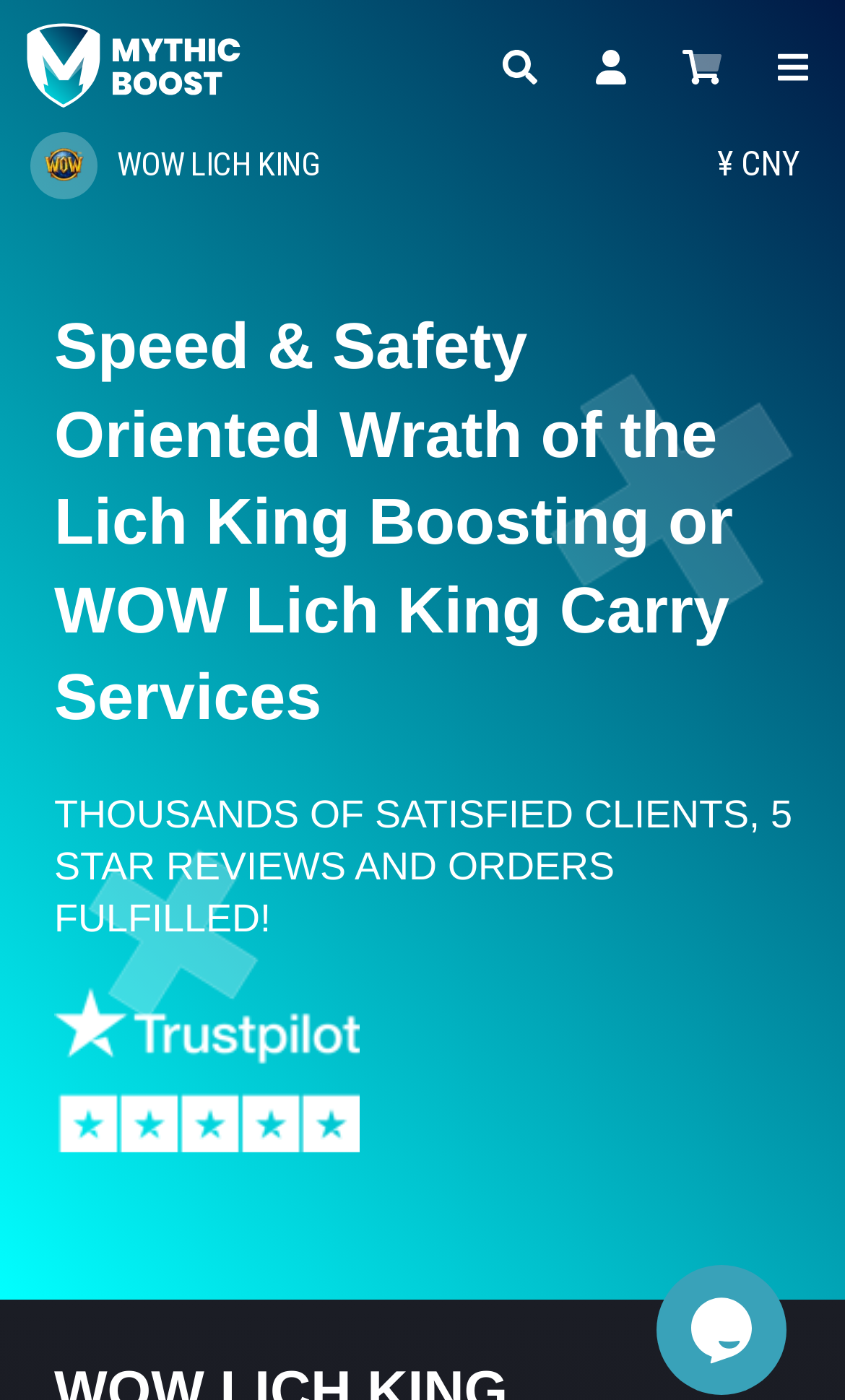Identify and extract the main heading of the webpage.

WOW LICH KING BOOSTING AND WOW LICH KING CARRY SERVICES